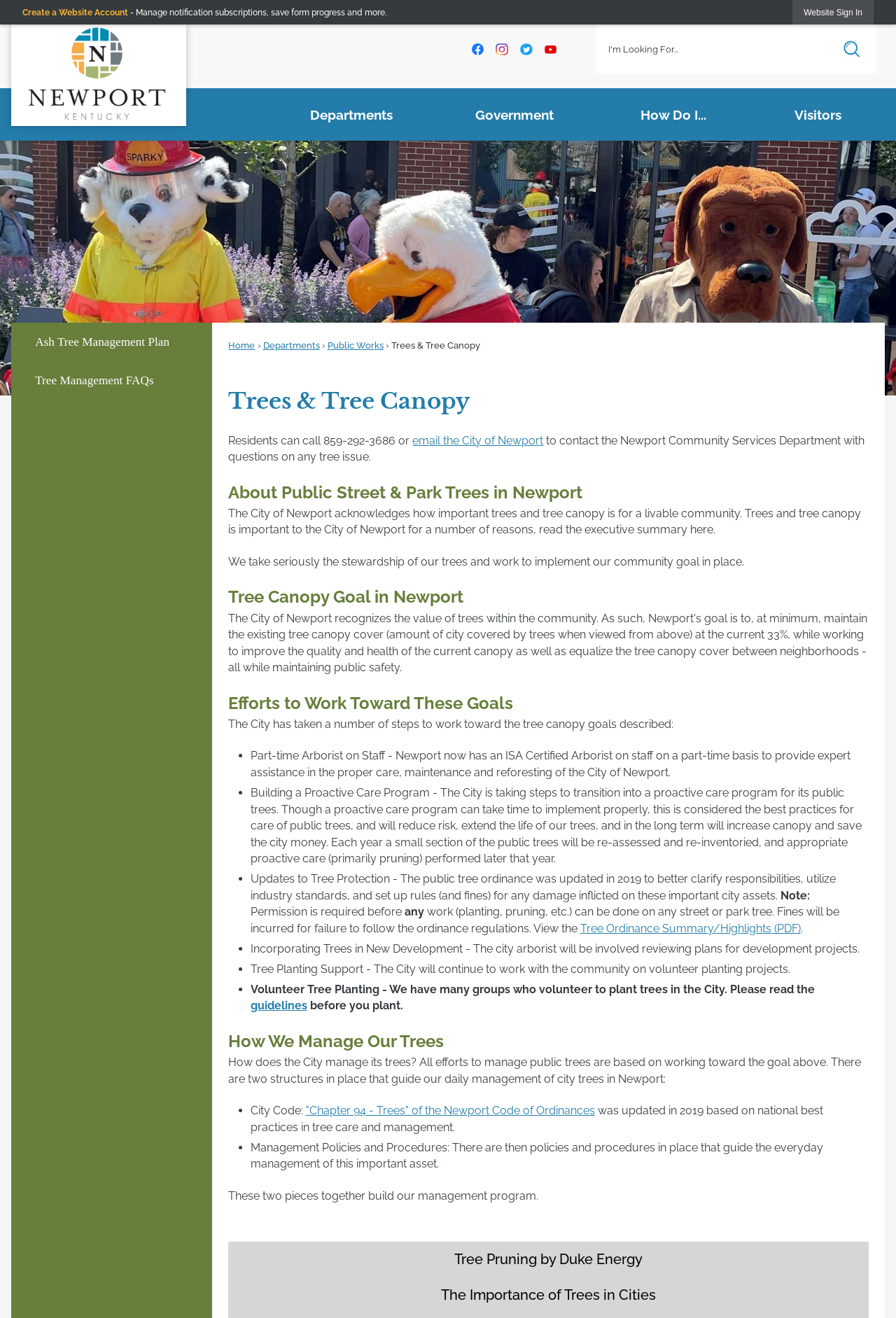Locate the bounding box coordinates of the item that should be clicked to fulfill the instruction: "View Ash Tree Management Plan".

[0.012, 0.245, 0.237, 0.274]